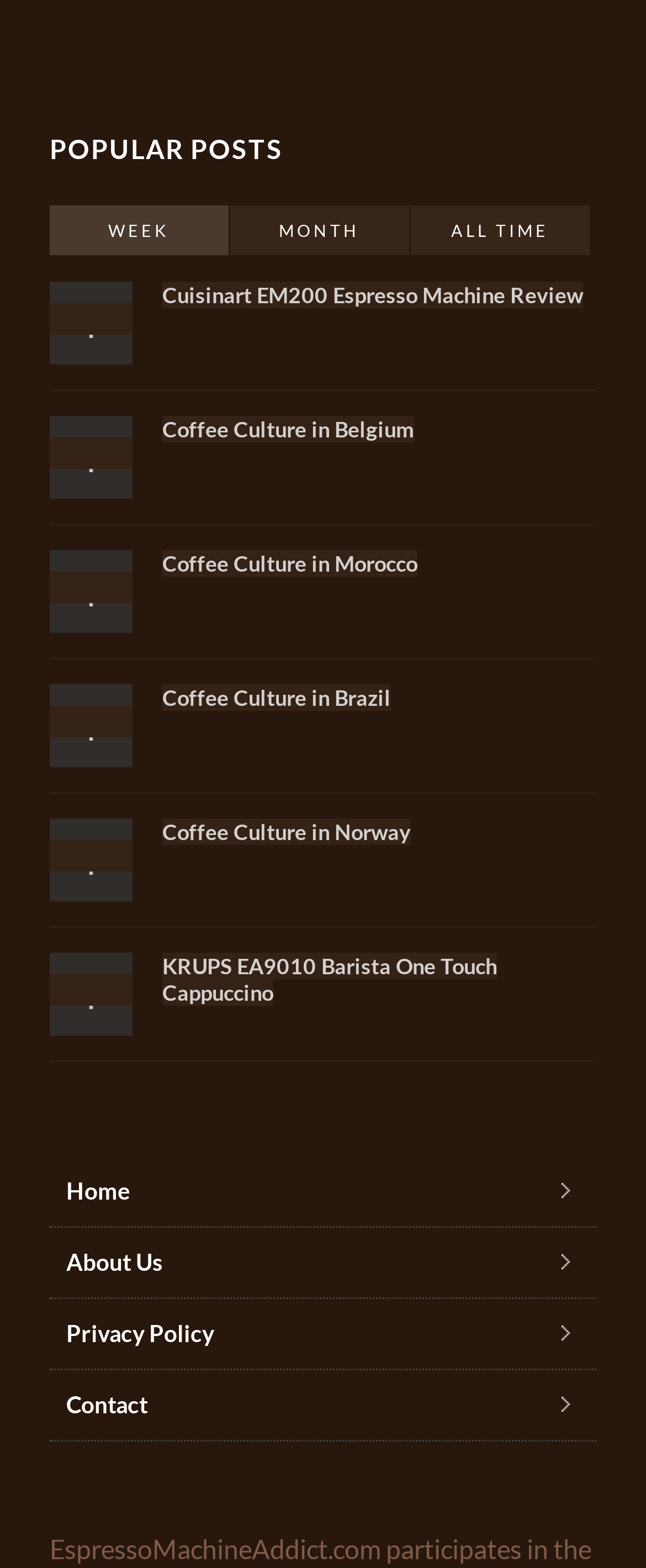Identify the bounding box coordinates for the region of the element that should be clicked to carry out the instruction: "Contact us". The bounding box coordinates should be four float numbers between 0 and 1, i.e., [left, top, right, bottom].

[0.077, 0.874, 0.923, 0.919]